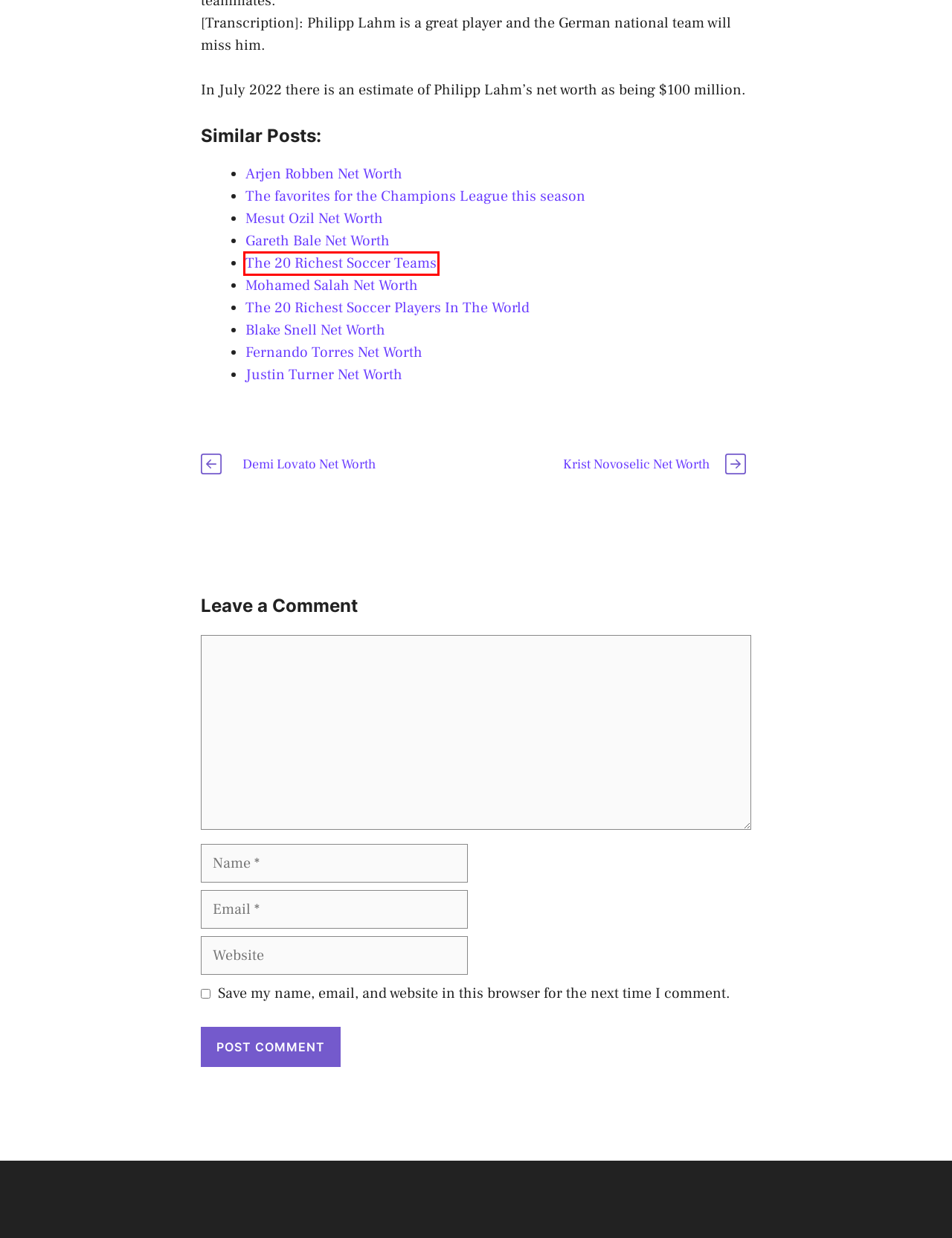You have a screenshot of a webpage where a red bounding box highlights a specific UI element. Identify the description that best matches the resulting webpage after the highlighted element is clicked. The choices are:
A. Arjen Robben Net Worth - Snoop Lion
B. Justin Turner Net Worth - Snoop Lion
C. The favorites for the Champions League this season - Snoop Lion
D. The 20 Richest Soccer Teams - Snoop Lion
E. Mohamed Salah Net Worth - Snoop Lion
F. Fernando Torres Net Worth - Snoop Lion
G. Blake Snell Net Worth - Snoop Lion
H. Krist Novoselic Net Worth - Snoop Lion

D